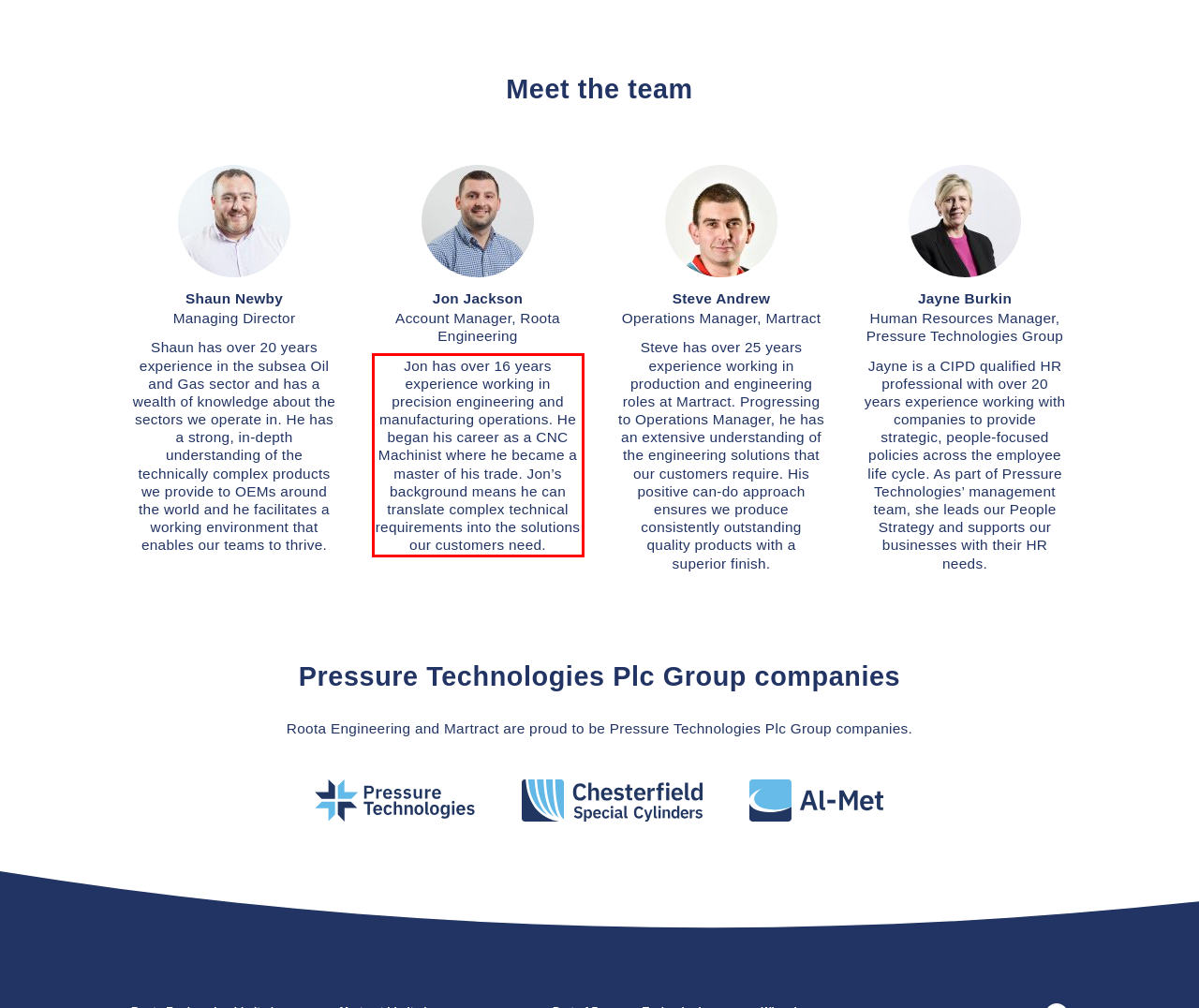Examine the webpage screenshot, find the red bounding box, and extract the text content within this marked area.

Jon has over 16 years experience working in precision engineering and manufacturing operations. He began his career as a CNC Machinist where he became a master of his trade. Jon’s background means he can translate complex technical requirements into the solutions our customers need.